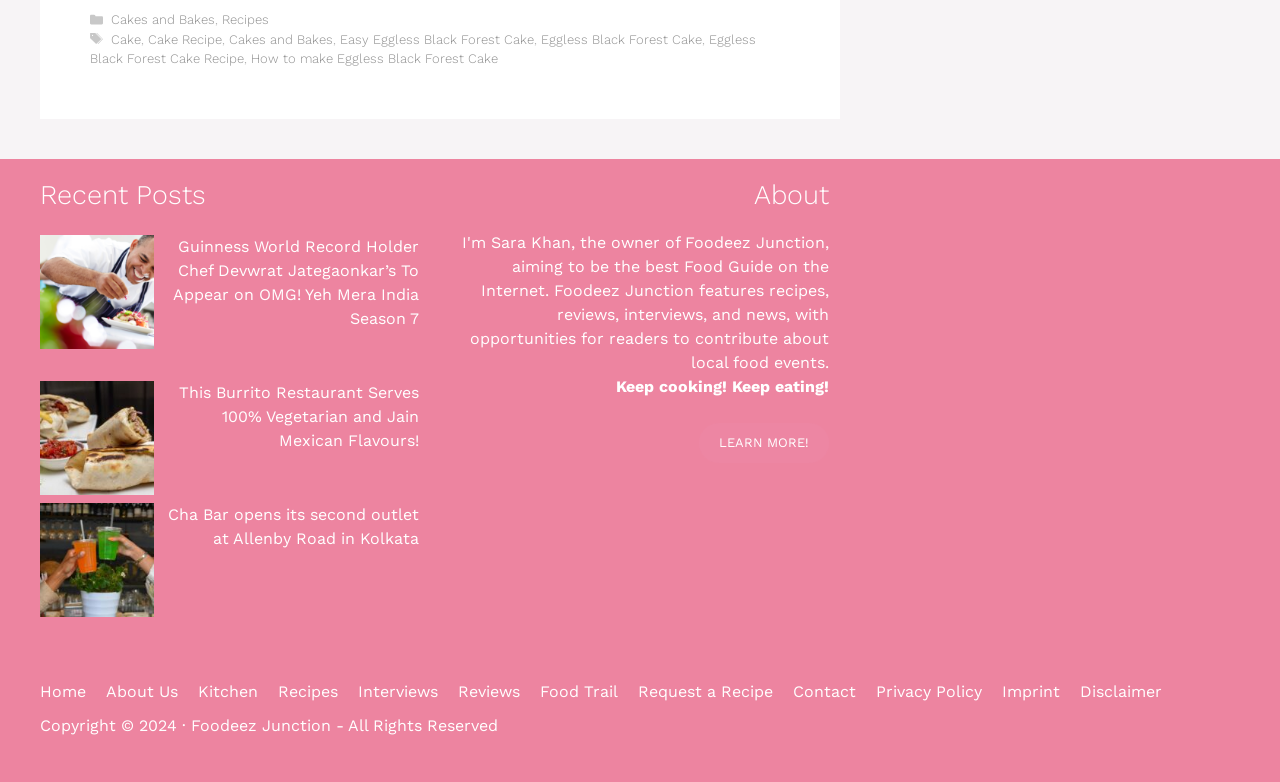Using a single word or phrase, answer the following question: 
How many main navigation links are there at the bottom of the page?

11